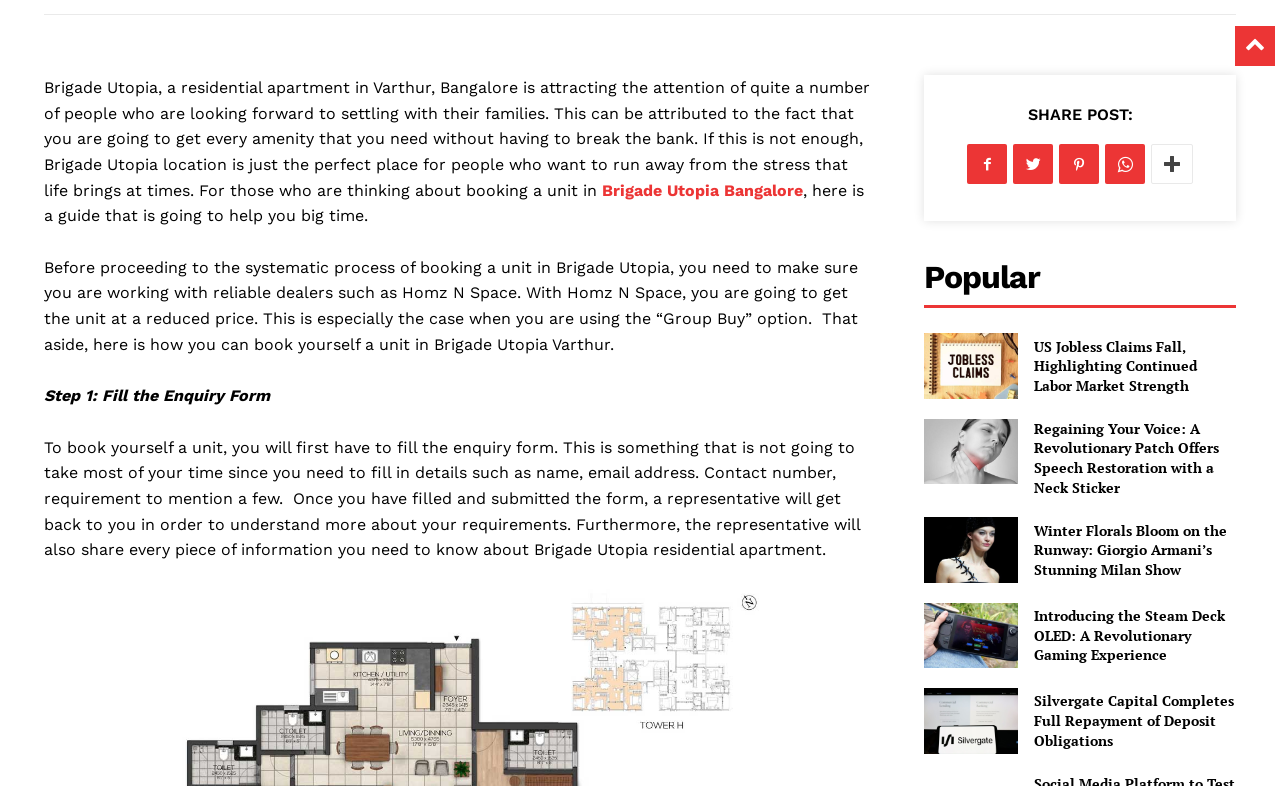Could you specify the bounding box coordinates for the clickable section to complete the following instruction: "Fill the enquiry form"?

[0.034, 0.491, 0.211, 0.516]